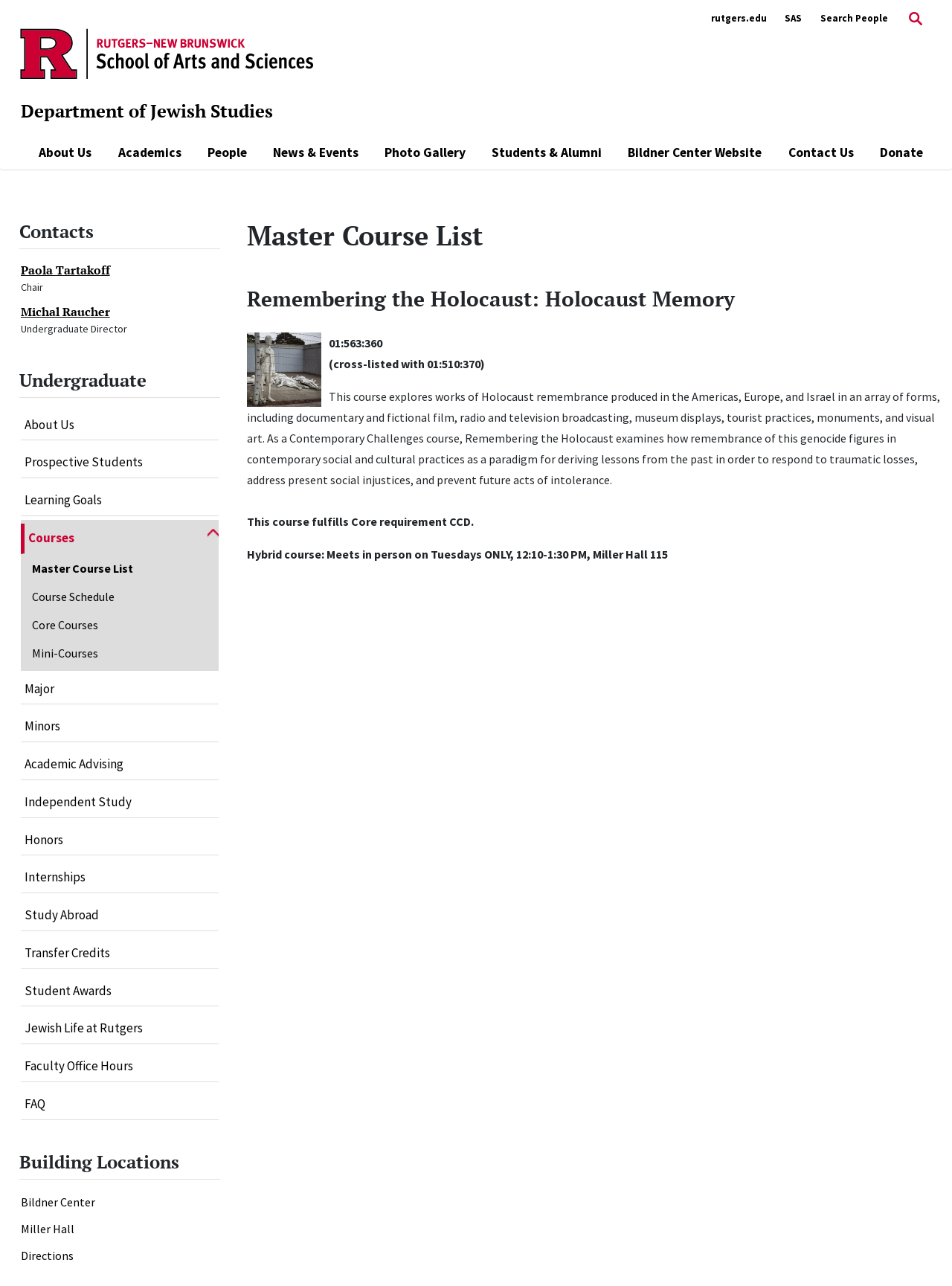Provide the bounding box coordinates of the HTML element this sentence describes: "Master Course List". The bounding box coordinates consist of four float numbers between 0 and 1, i.e., [left, top, right, bottom].

[0.022, 0.431, 0.214, 0.453]